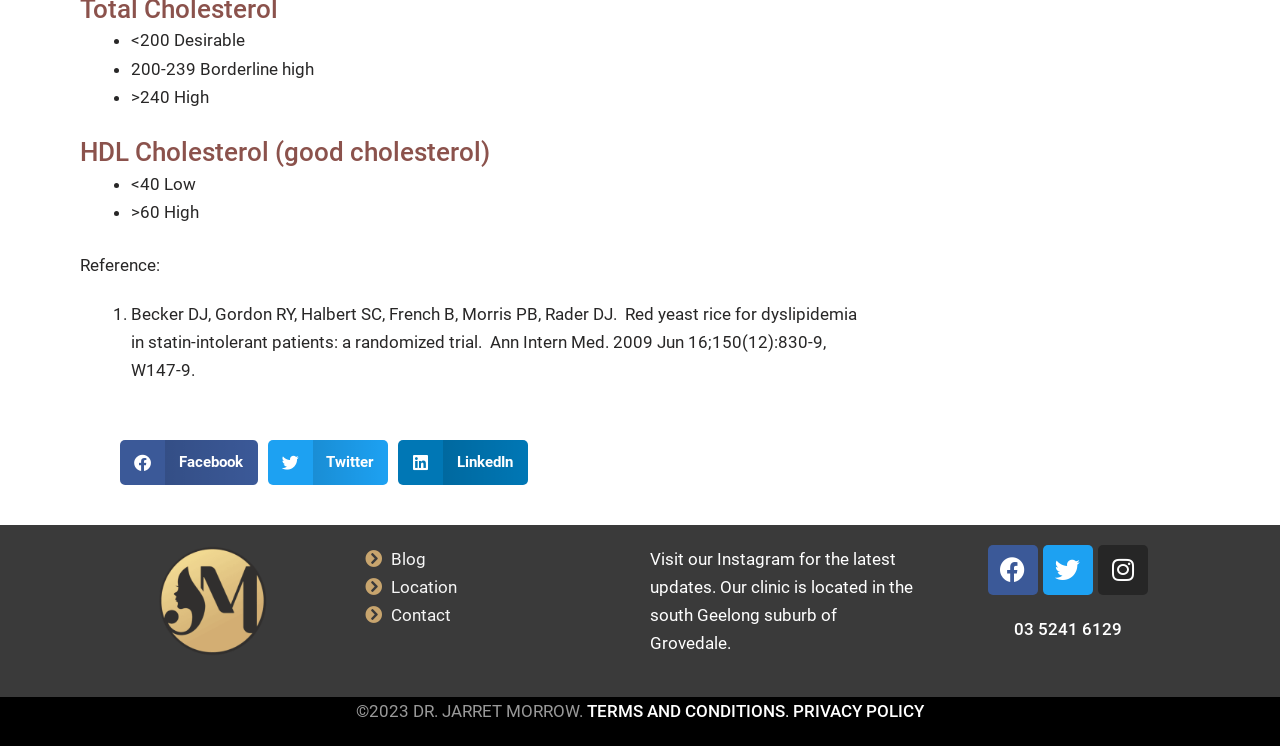Find the bounding box coordinates of the clickable element required to execute the following instruction: "Read terms and conditions". Provide the coordinates as four float numbers between 0 and 1, i.e., [left, top, right, bottom].

[0.459, 0.94, 0.613, 0.967]